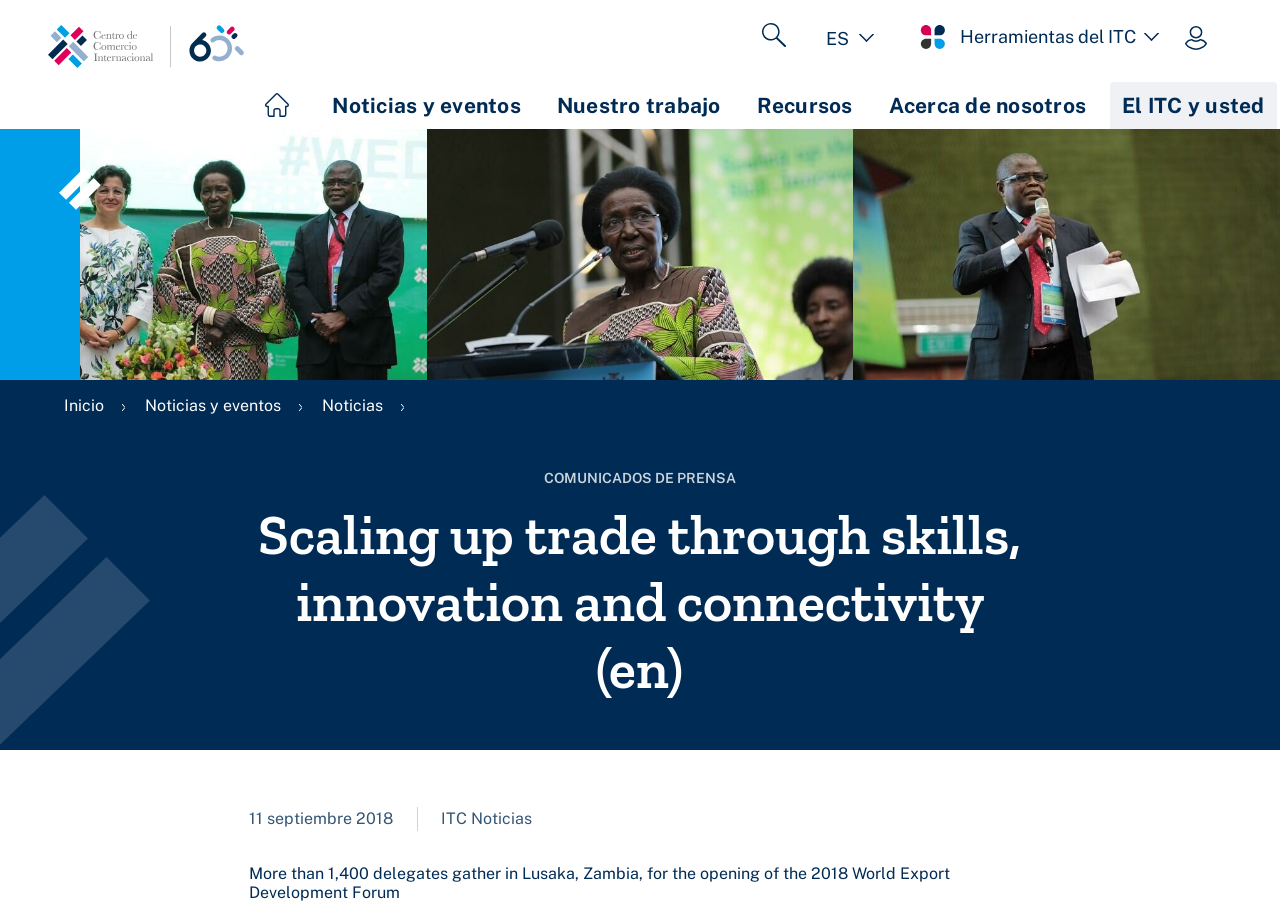Please find the bounding box coordinates of the element that you should click to achieve the following instruction: "Click the 'Lista adicional de acciones' button". The coordinates should be presented as four float numbers between 0 and 1: [left, top, right, bottom].

[0.671, 0.03, 0.683, 0.051]